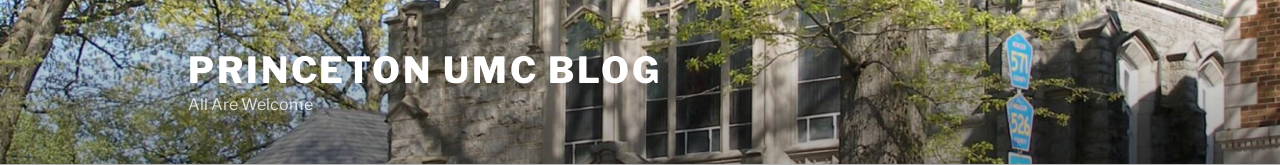What is written above the entrance of the church?
Using the details from the image, give an elaborate explanation to answer the question.

The caption states that above the entrance, the blog title 'PRINCETON UMC BLOG' is displayed in bold, inviting lettering, accompanied by the tagline 'All Are Welcome'.